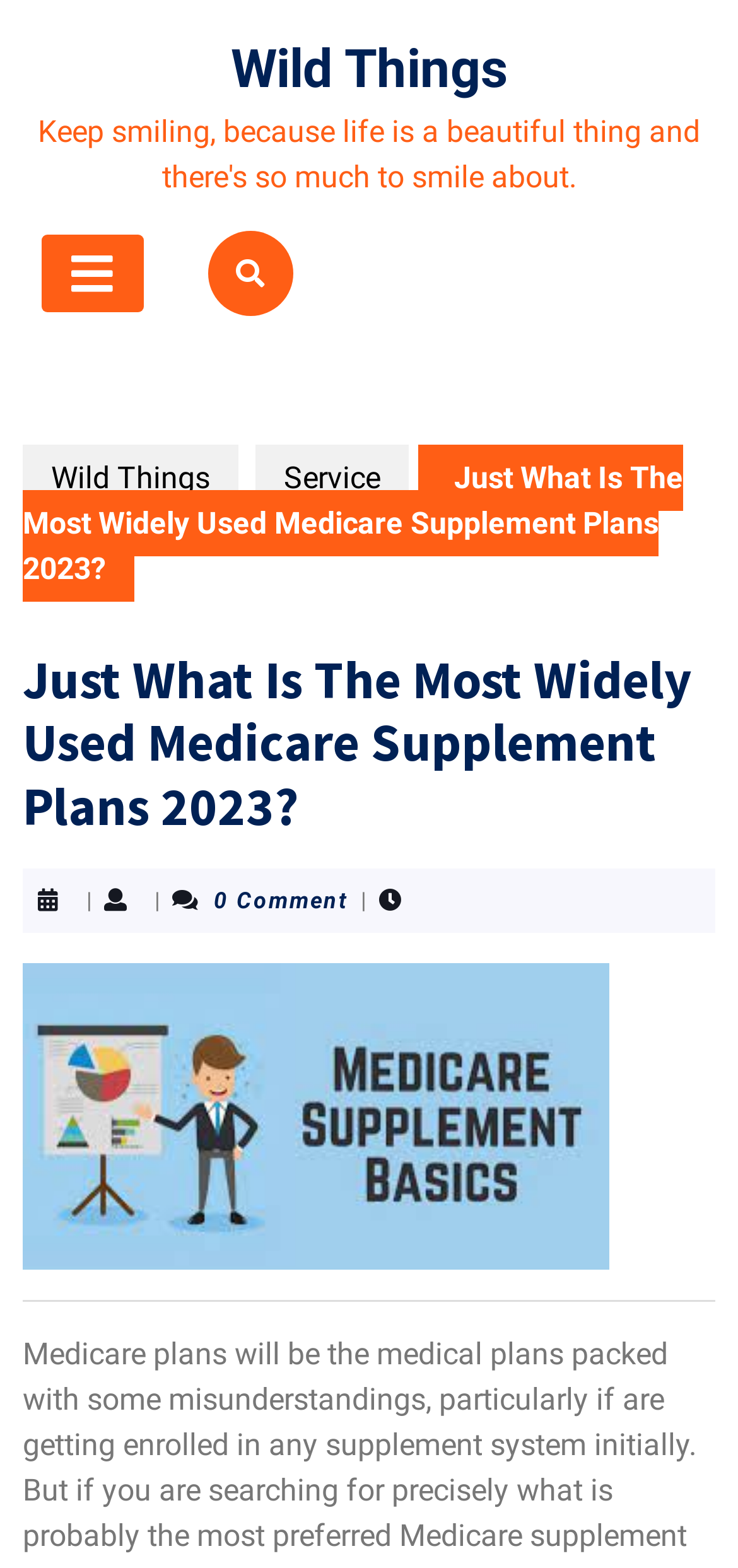What is the name of the website?
Answer the question based on the image using a single word or a brief phrase.

Wild Things